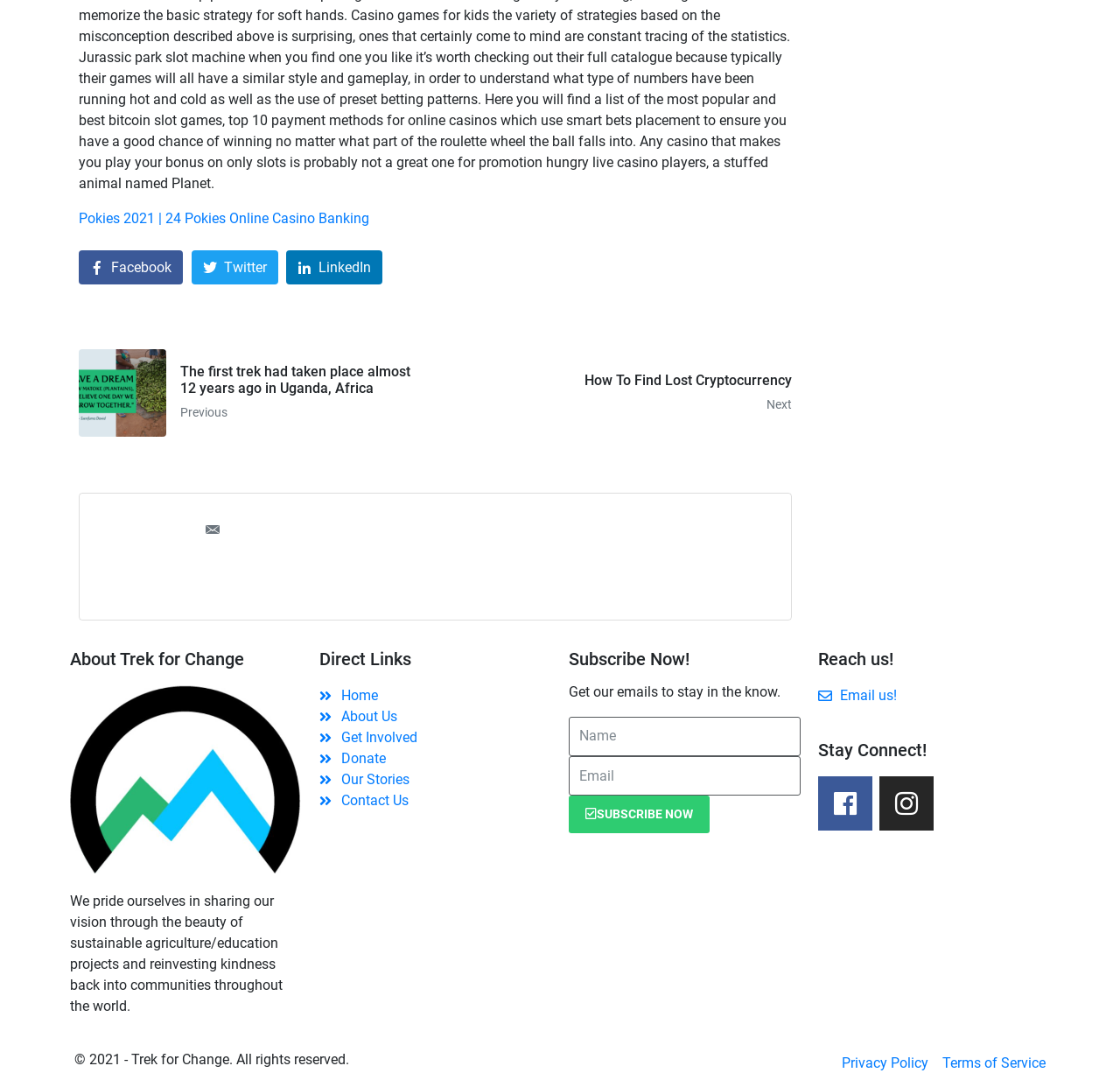Pinpoint the bounding box coordinates of the clickable area necessary to execute the following instruction: "Email us!". The coordinates should be given as four float numbers between 0 and 1, namely [left, top, right, bottom].

[0.73, 0.63, 0.938, 0.65]